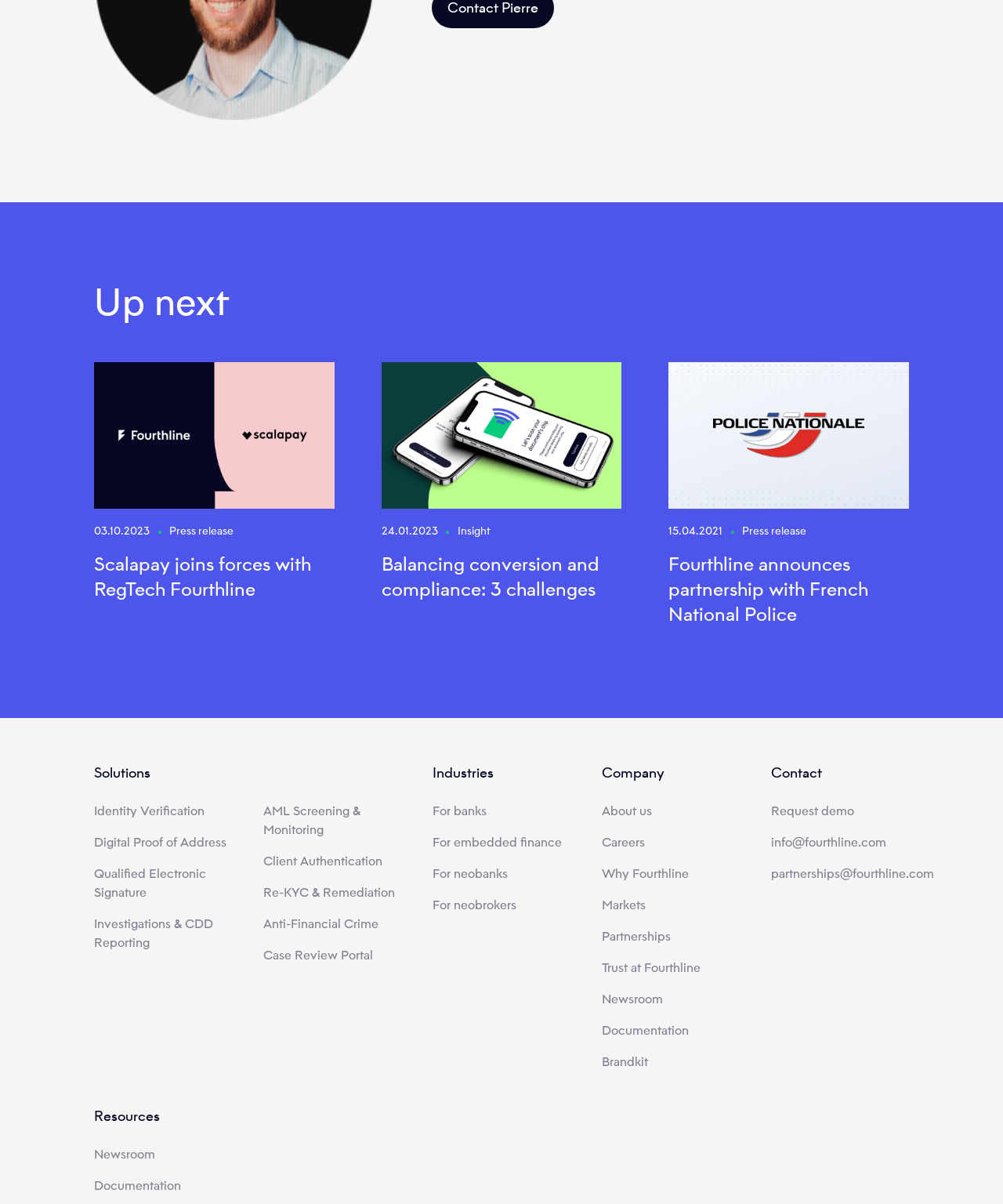What is the industry that 'For neobanks' belongs to?
Please ensure your answer is as detailed and informative as possible.

I found the link 'For neobanks' and its parent element is 'Industries' which is a StaticText element.